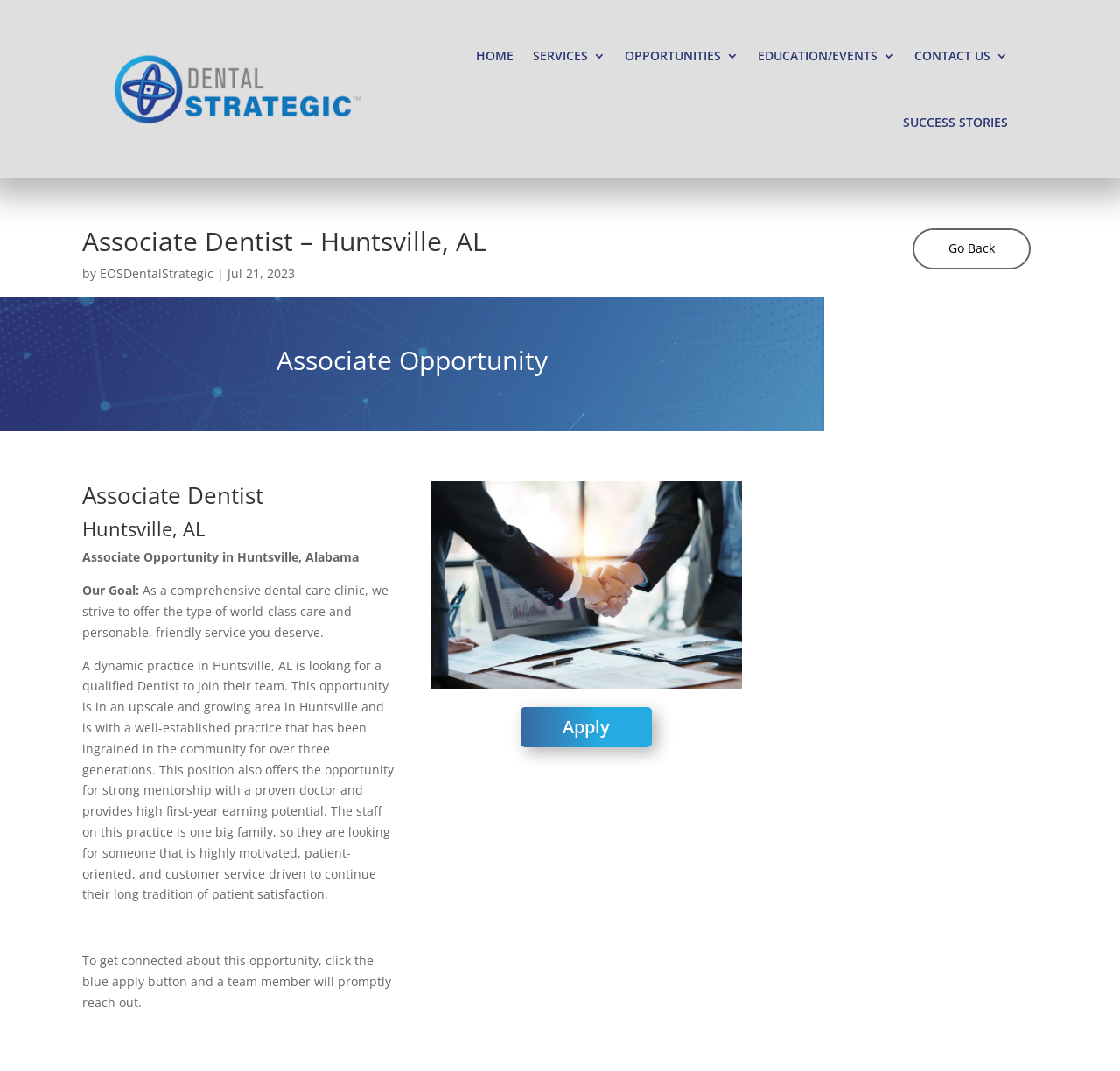Provide your answer to the question using just one word or phrase: What is the goal of the dental care clinic?

World-class care and friendly service